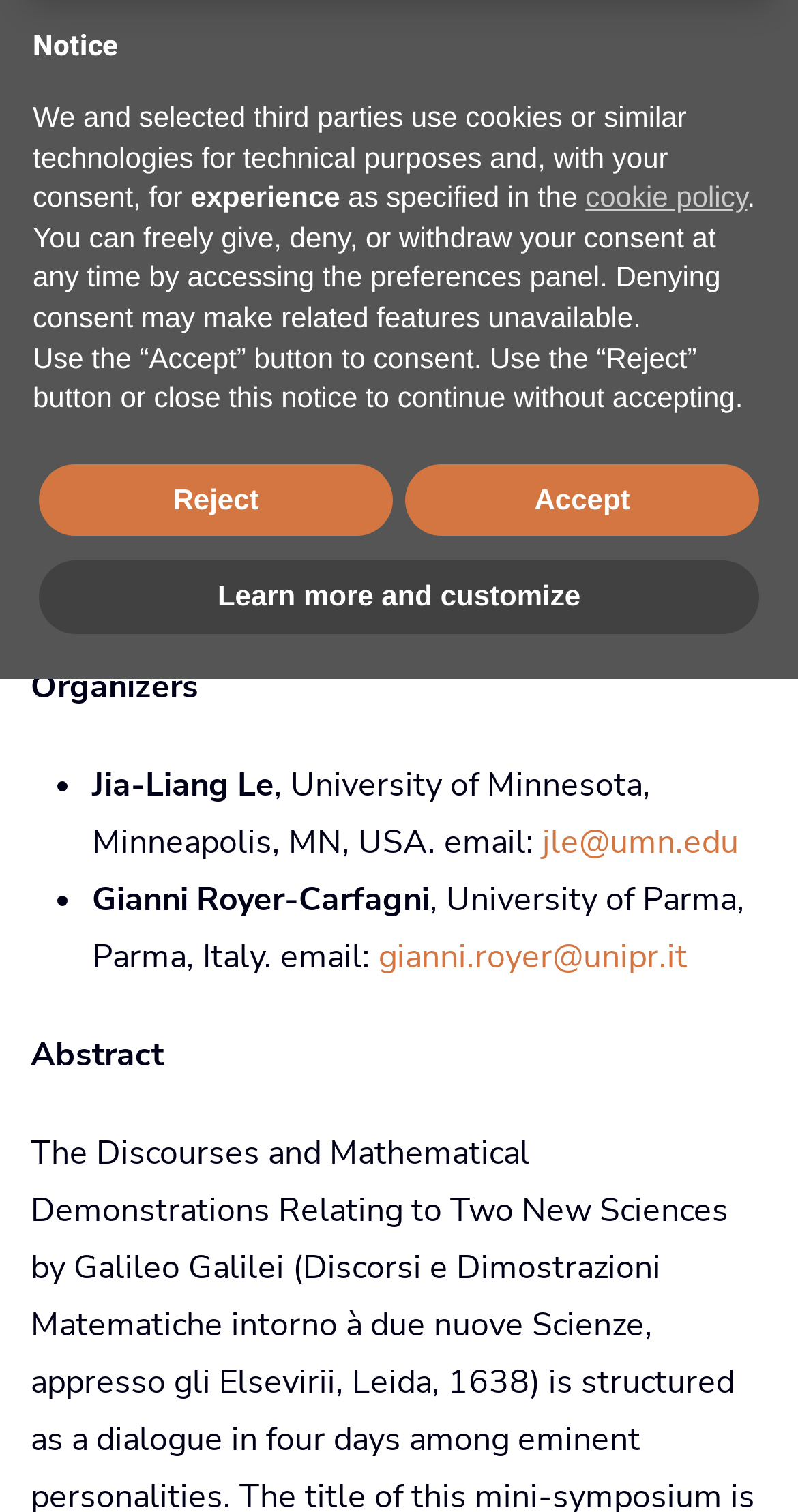Extract the bounding box coordinates for the HTML element that matches this description: "Learn more and customize". The coordinates should be four float numbers between 0 and 1, i.e., [left, top, right, bottom].

[0.049, 0.371, 0.951, 0.419]